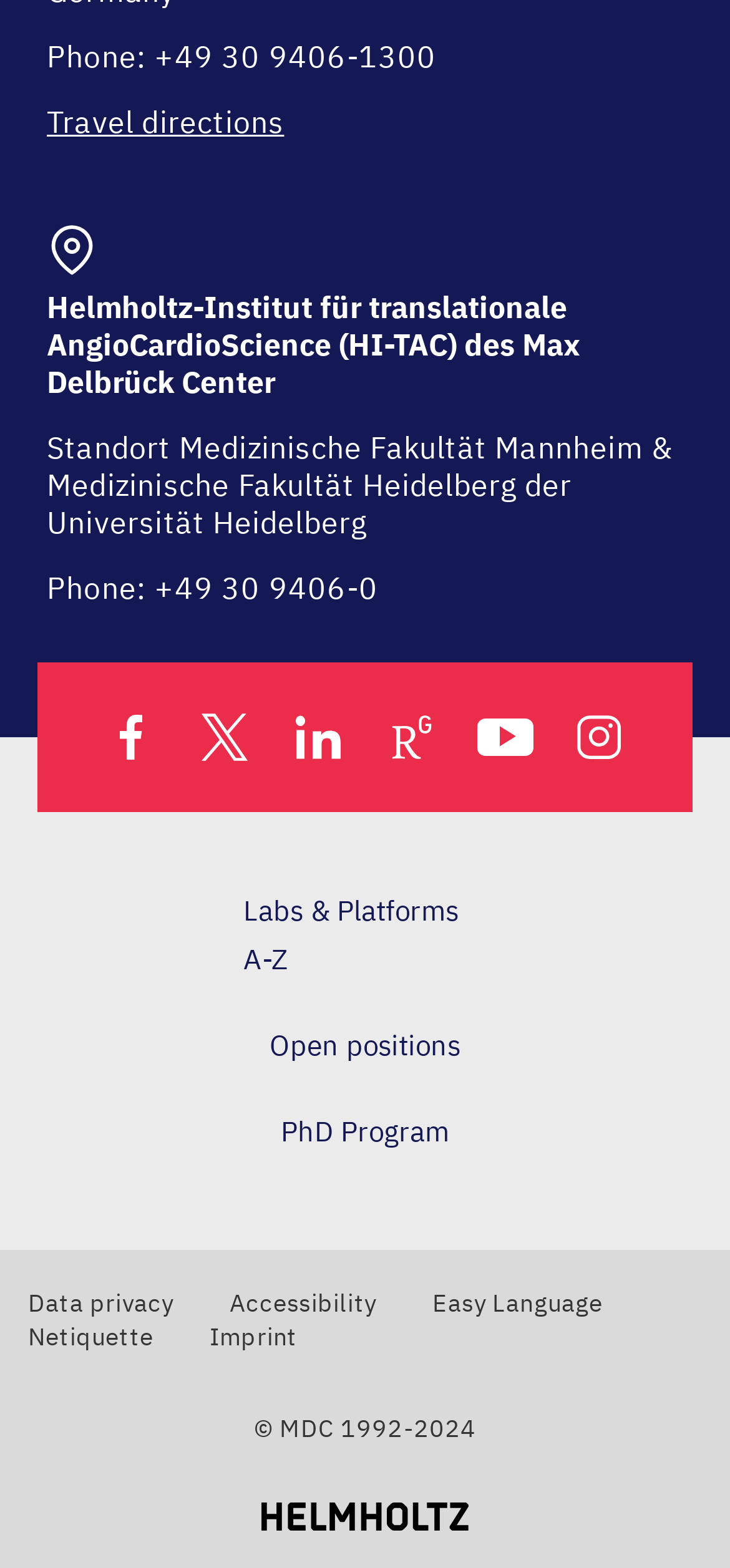Specify the bounding box coordinates of the area that needs to be clicked to achieve the following instruction: "Click on 'Travel directions'".

[0.064, 0.066, 0.389, 0.09]